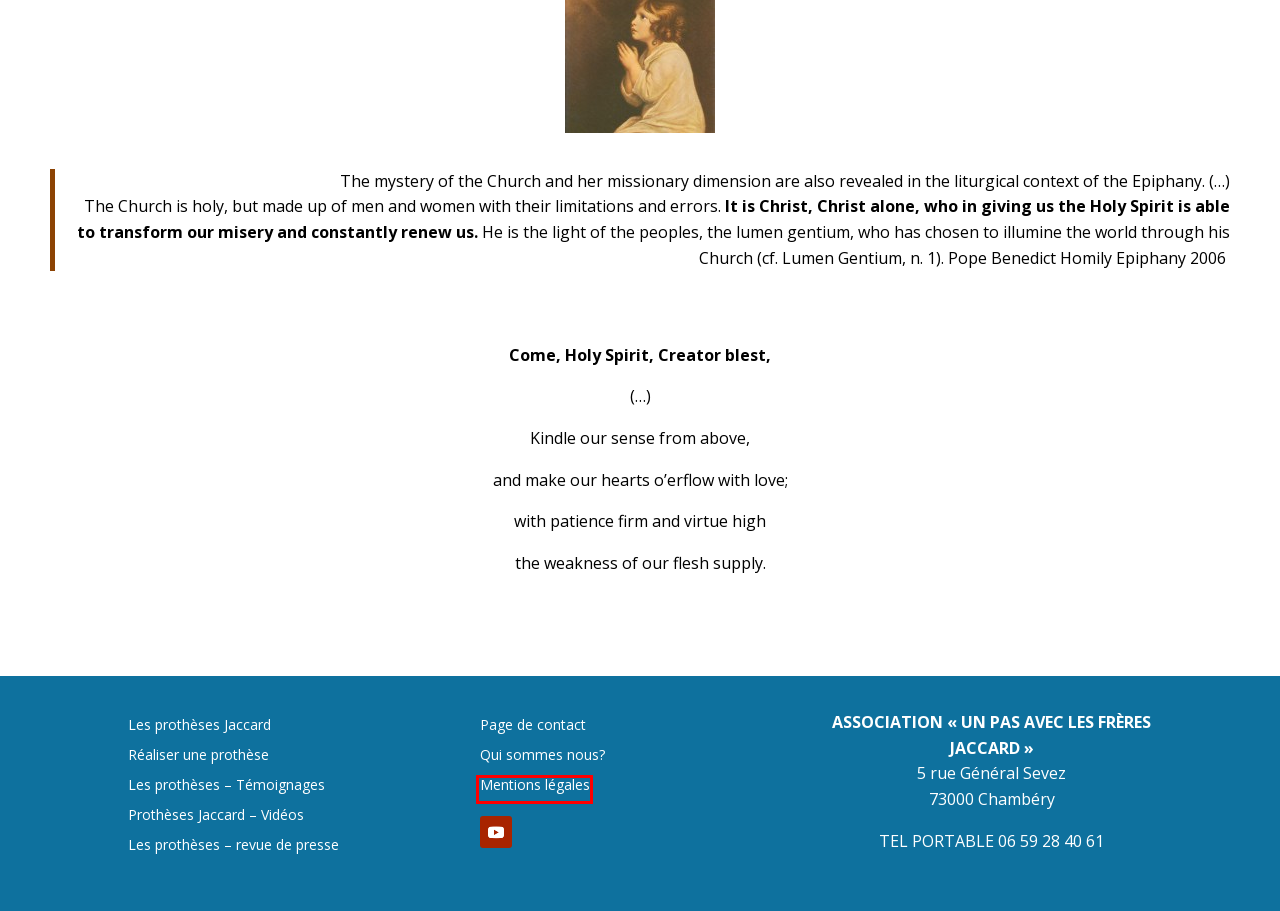Examine the screenshot of the webpage, which has a red bounding box around a UI element. Select the webpage description that best fits the new webpage after the element inside the red bounding box is clicked. Here are the choices:
A. Mission helping the « ill-loved » from the streets of Latin America - freresjaccard.org
B. Les prothèses Jaccard - freresjaccard.org
C. Réaliser une prothèse - freresjaccard.org
D. Prothèses Jaccard - Vidéos - freresjaccard.org
E. Les prothèses - revue de presse - freresjaccard.org
F. Mentions légales - freresjaccard.org
G. Un P.A.S - freresjaccard.org
H. Les prothèses - Témoignages - freresjaccard.org

F